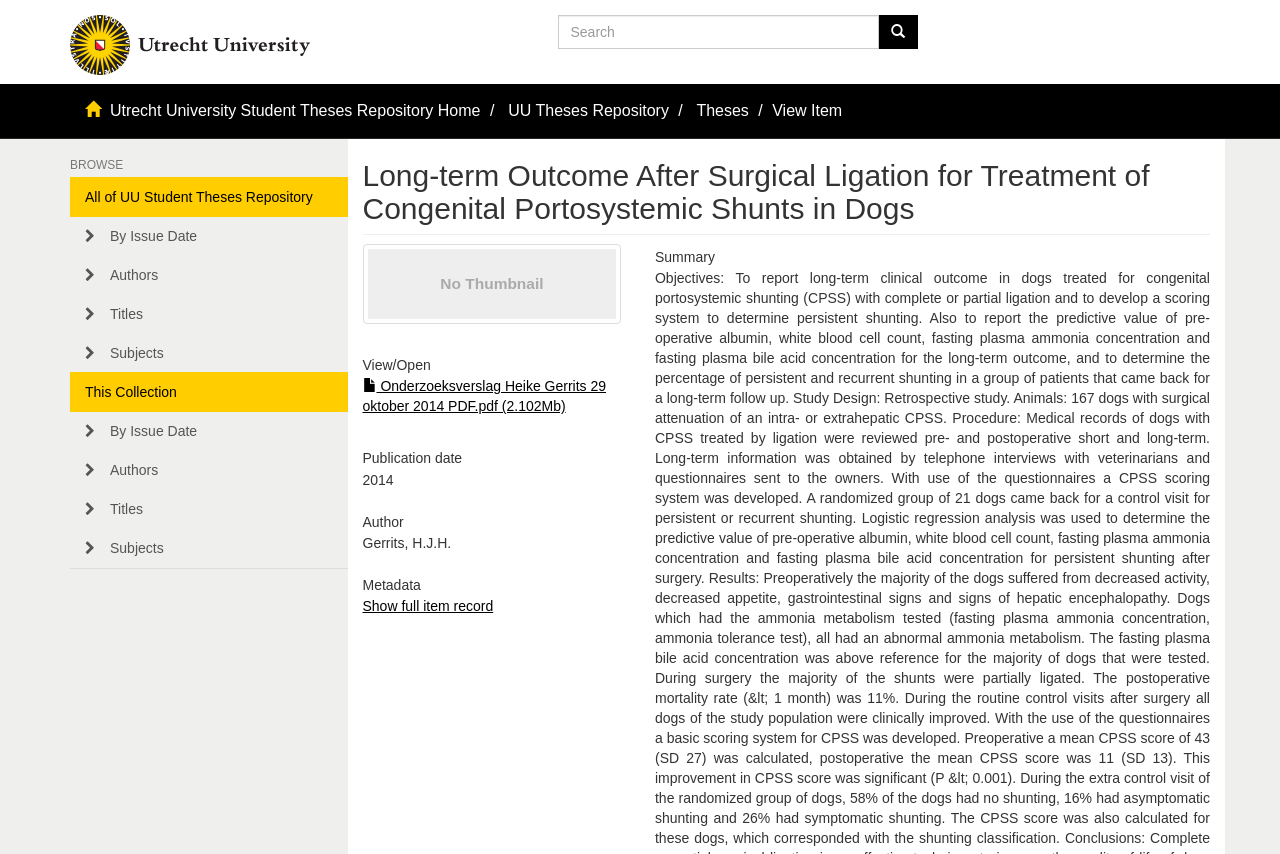What is the name of the author of this thesis?
Provide a detailed answer to the question, using the image to inform your response.

I found the answer by looking at the section with the heading 'Author' and found the static text 'Gerrits, H.J.H.' which is the name of the author.